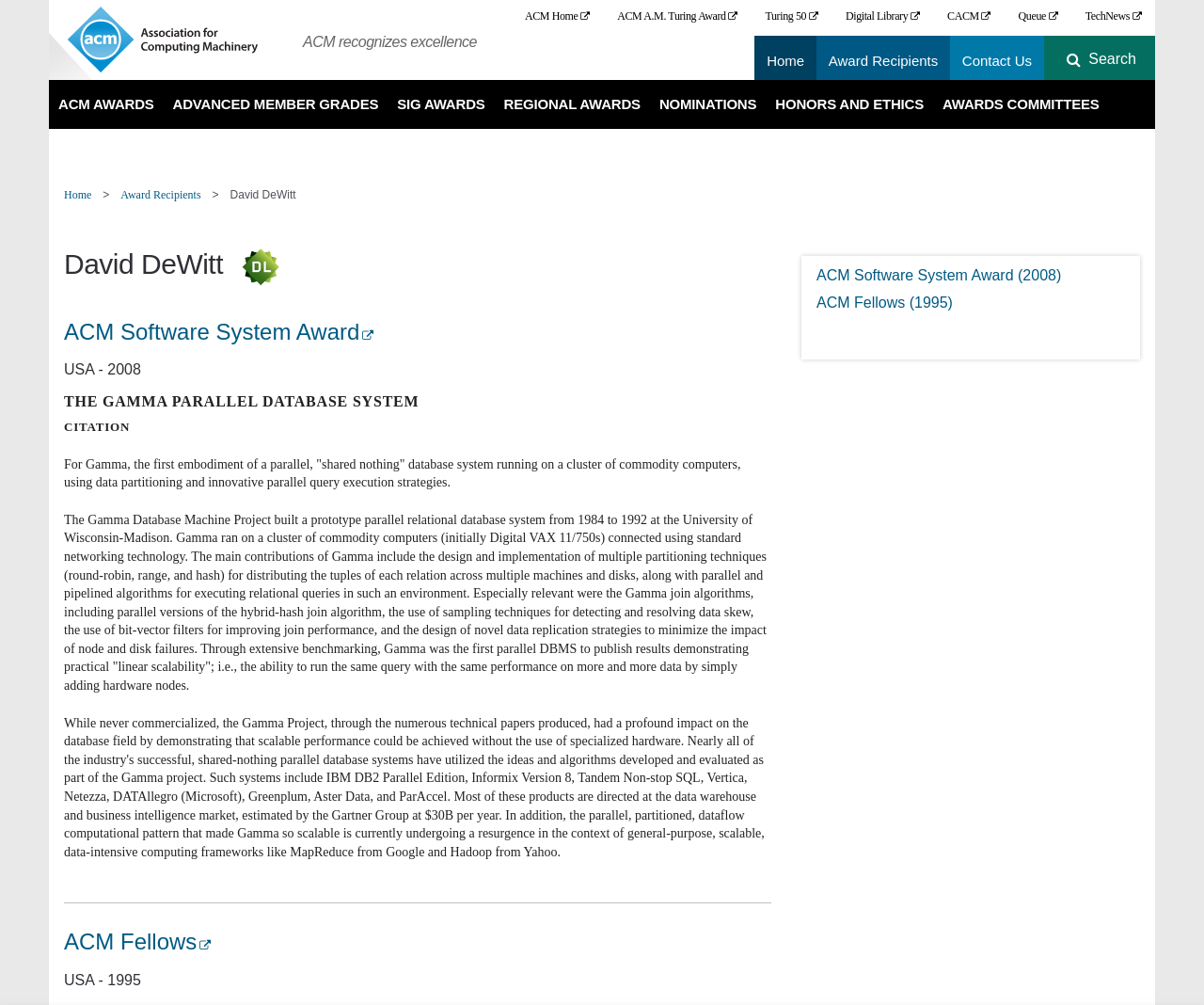Given the content of the image, can you provide a detailed answer to the question?
What is the purpose of the ACM Advanced Grades of Membership program?

According to the webpage, the ACM Advanced Grades of Membership program is designed to recognize the achievements of ACM members through all stages of their career.